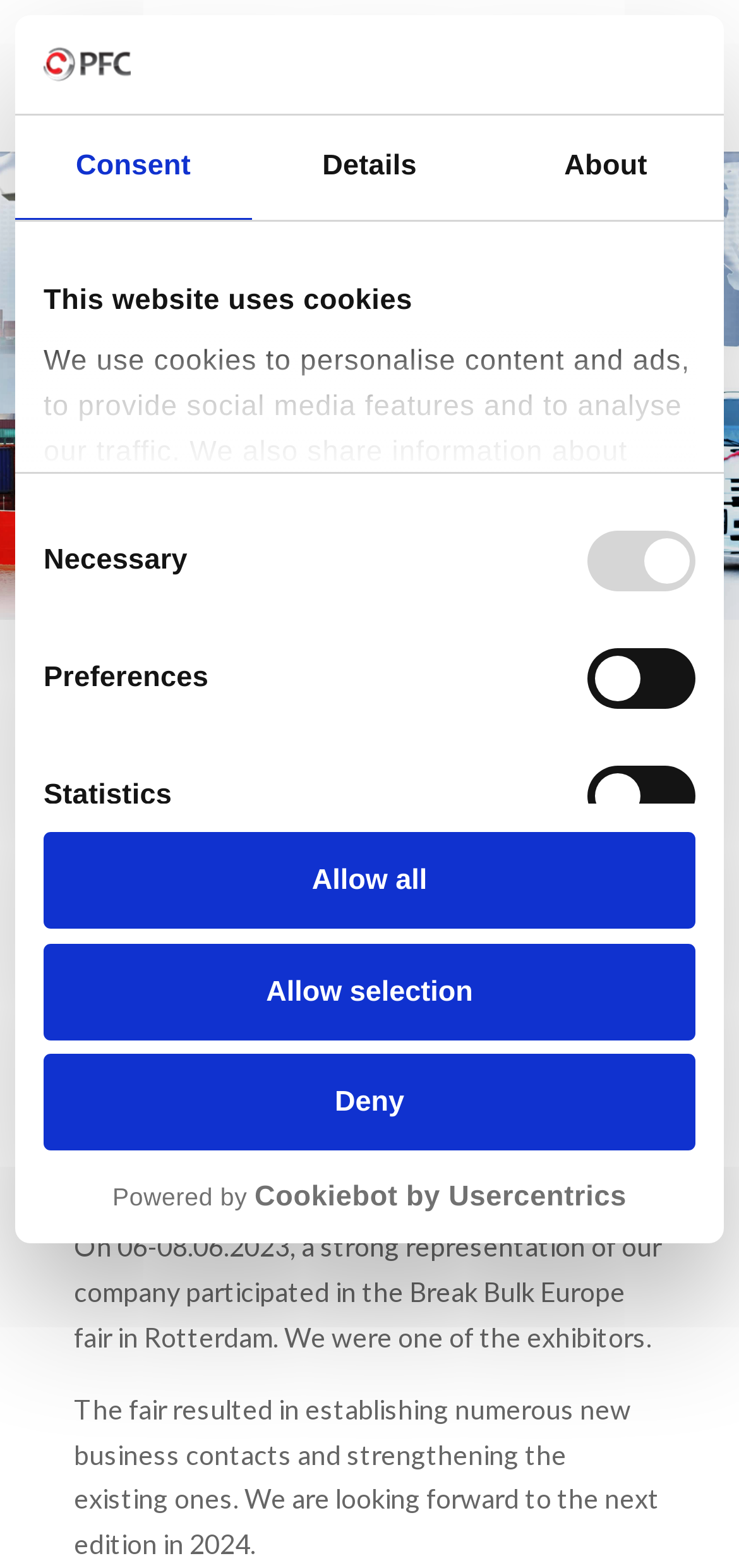Give a detailed account of the webpage's layout and content.

The webpage is about Break Bulk Europe 2023, a fair that took place in Rotterdam, and a Polish Forwarding Company's participation in it. At the top, there is a logo of the company and a tab list with three tabs: Consent, Details, and About. Below the tabs, there is a dialog box about cookies, which includes a heading, a paragraph of text, and four checkboxes for consent selection. There are also three buttons: Deny, Allow selection, and Allow all.

On the left side, there is a link to the company's website, accompanied by a small image of the company's logo. Below this, there is a heading "News" and a link to the "Home" page. Next to the "Home" link, there is a ">" symbol, followed by a link to the "News" page.

The main content of the webpage is about the Break Bulk Europe 2023 fair. There is a heading with the title of the event, followed by a date "14 June 2023" and a link to the "News" page. Below this, there is a large image, likely a photo from the event. The image is accompanied by two paragraphs of text, describing the company's participation in the fair and the outcomes of the event.

At the bottom of the page, there is a link to the company's website, accompanied by a small image of the company's logo and a text "Powered by Cookiebot by Usercentrics".